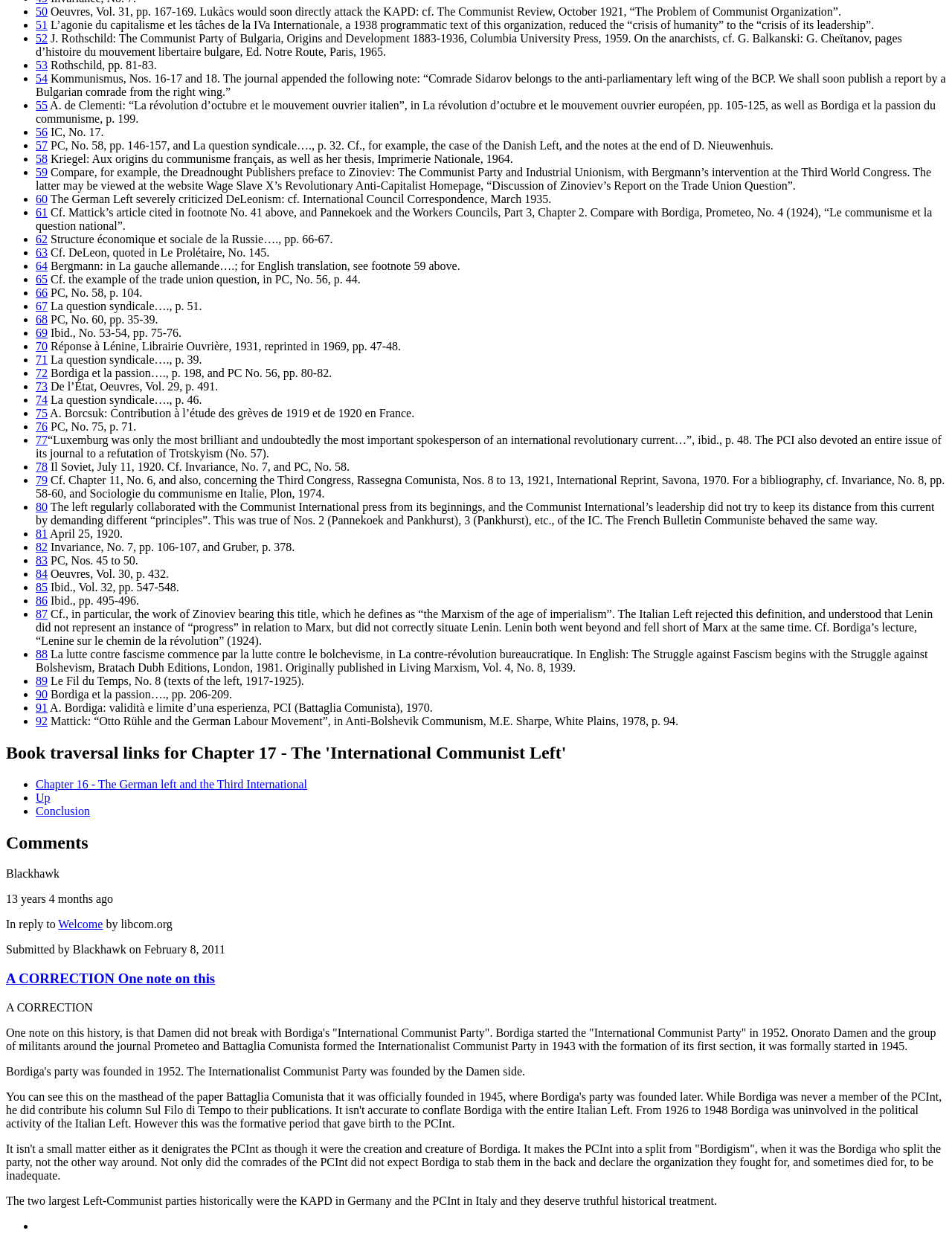What is the name of the journal mentioned in the third citation?
Respond to the question with a single word or phrase according to the image.

Kommunismus